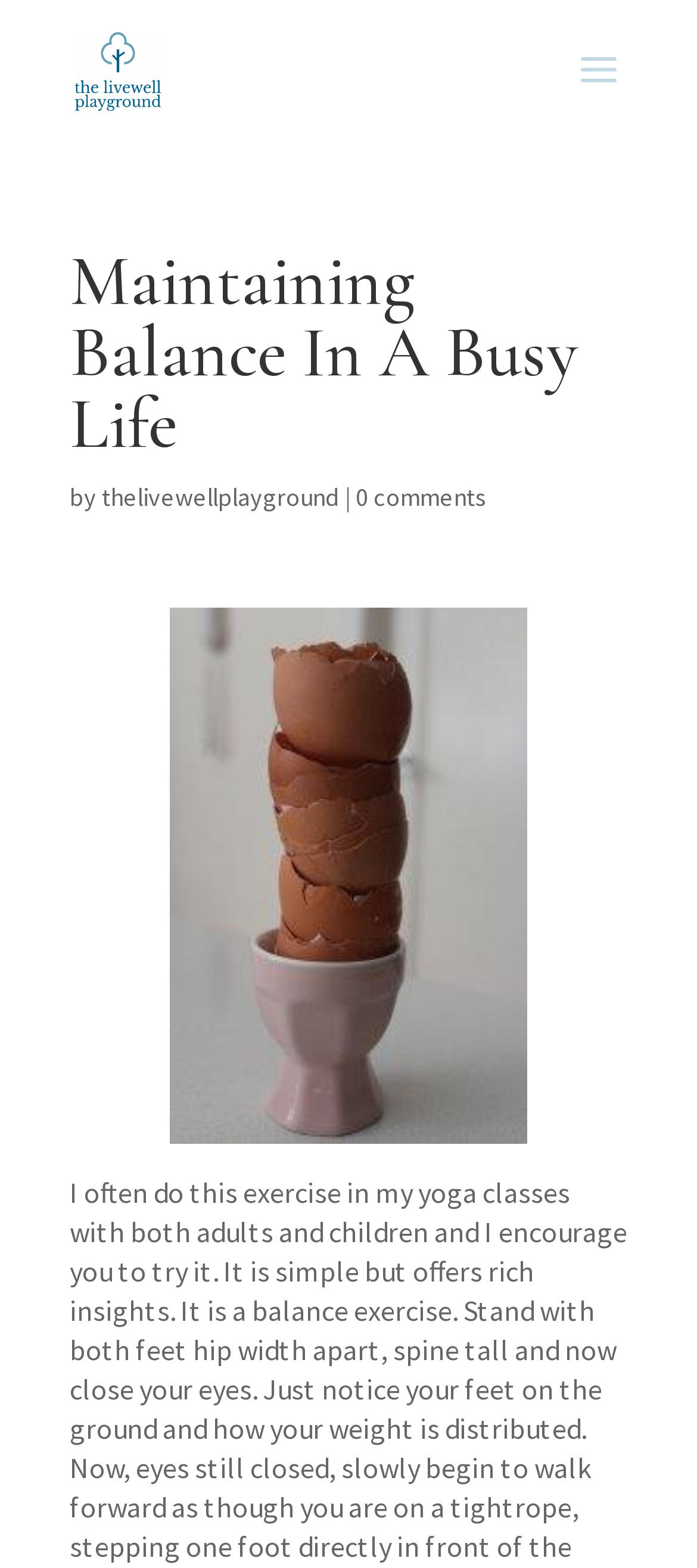Is there a search bar on the webpage?
Identify the answer in the screenshot and reply with a single word or phrase.

Yes